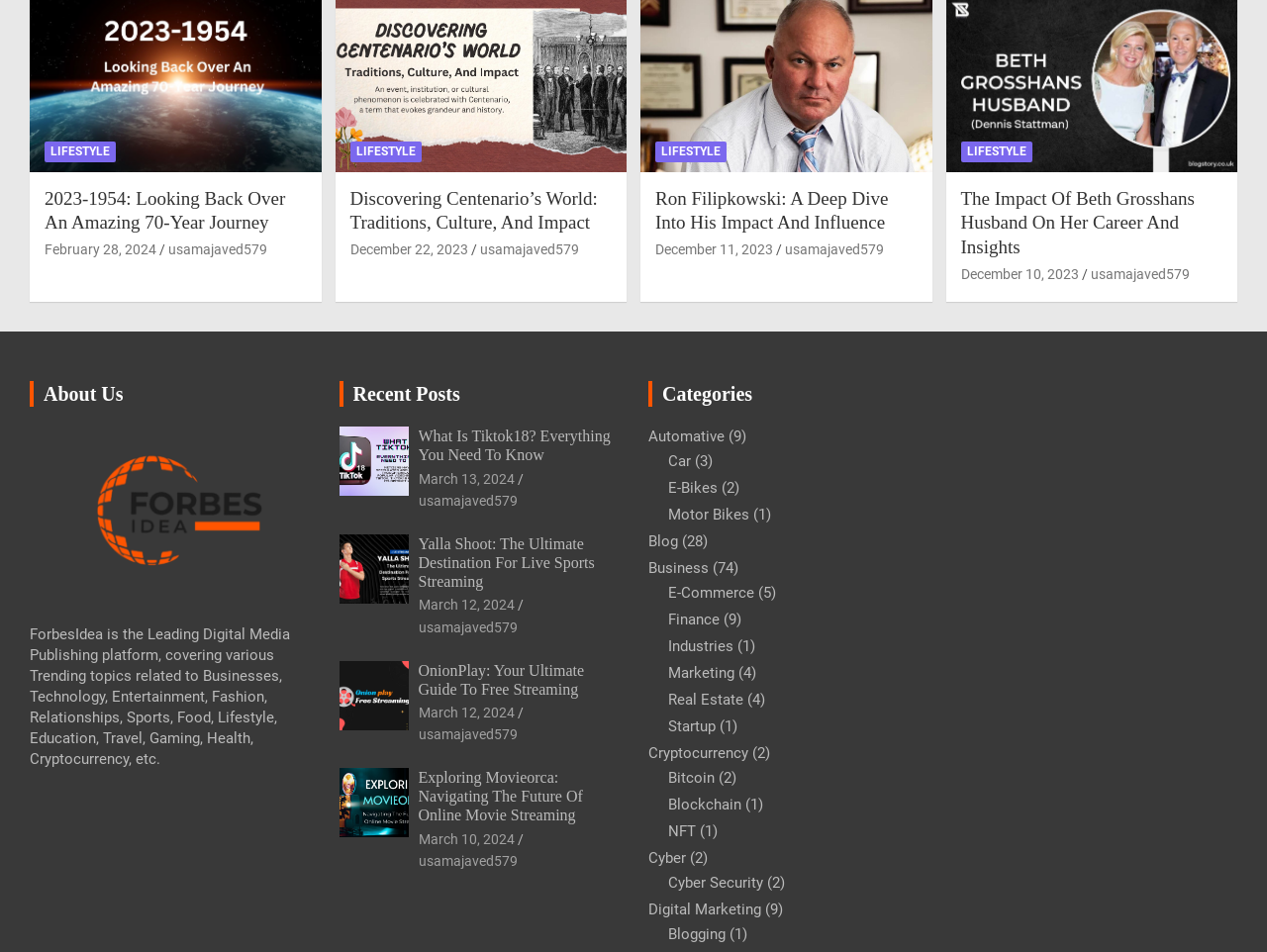Predict the bounding box for the UI component with the following description: "Lifestyle".

[0.758, 0.148, 0.814, 0.17]